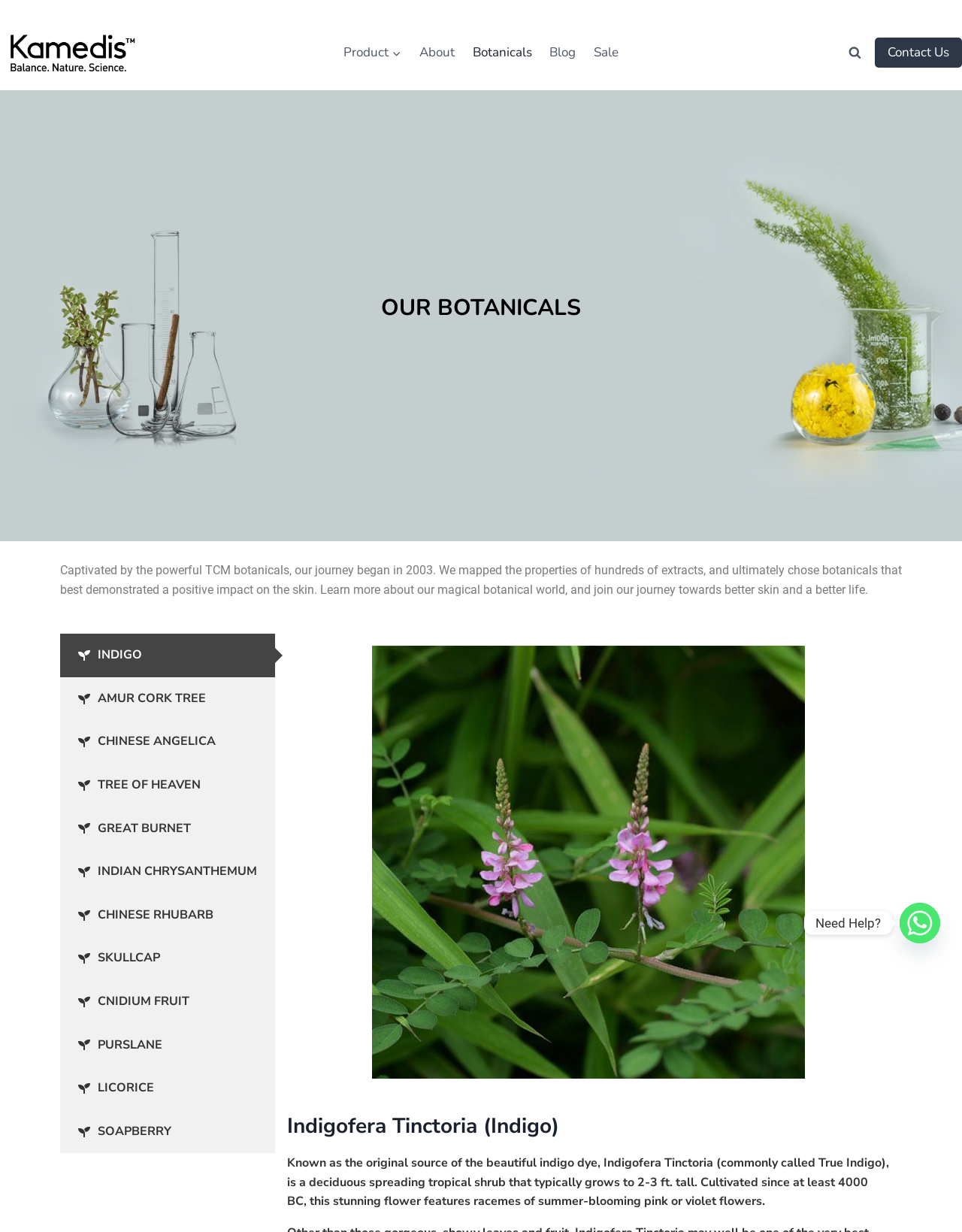Pinpoint the bounding box coordinates of the clickable element to carry out the following instruction: "Expand the search form."

[0.875, 0.032, 0.902, 0.053]